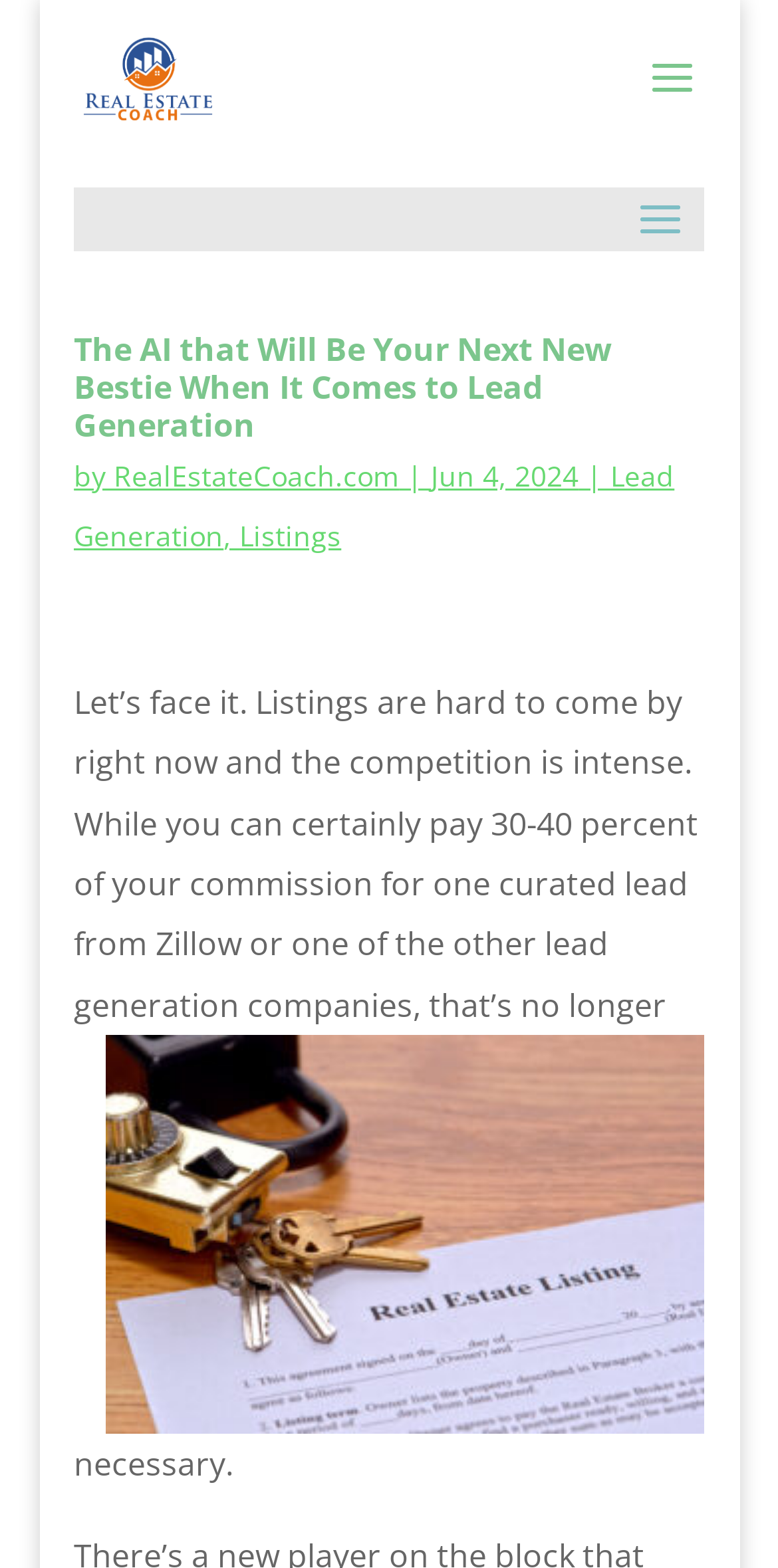Answer the following in one word or a short phrase: 
Is the blog post discussing a new approach to lead generation?

Yes